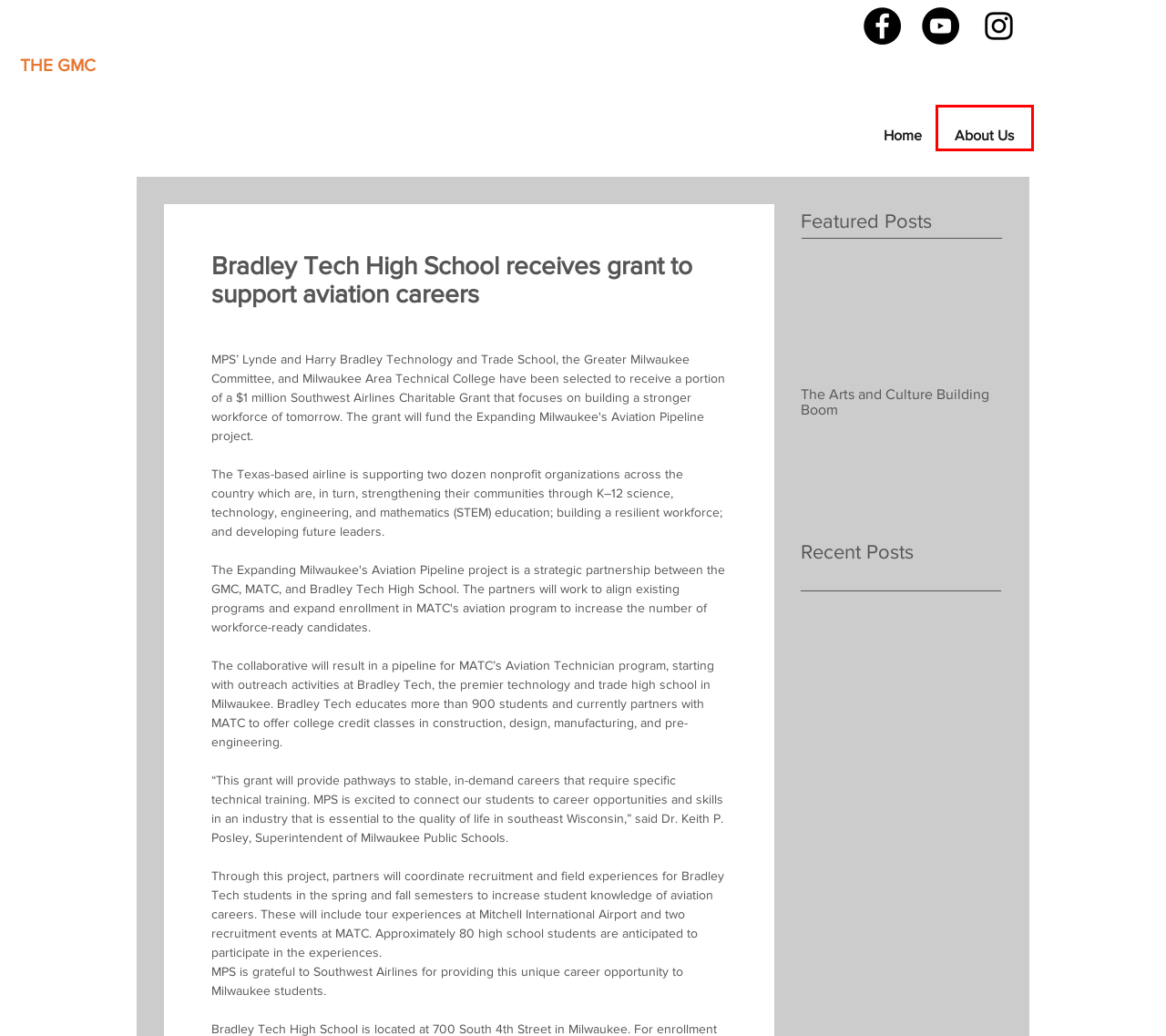You have a screenshot showing a webpage with a red bounding box highlighting an element. Choose the webpage description that best fits the new webpage after clicking the highlighted element. The descriptions are:
A. March - 2017
B. Greater Milwaukee Committee: About Us
C. The Arts and Culture Building Boom
D. Airport | GMC
E. Greater Milwaukee Committee | Non Profit
F. March - 2022
G. May - 2016
H. June - 2016

B